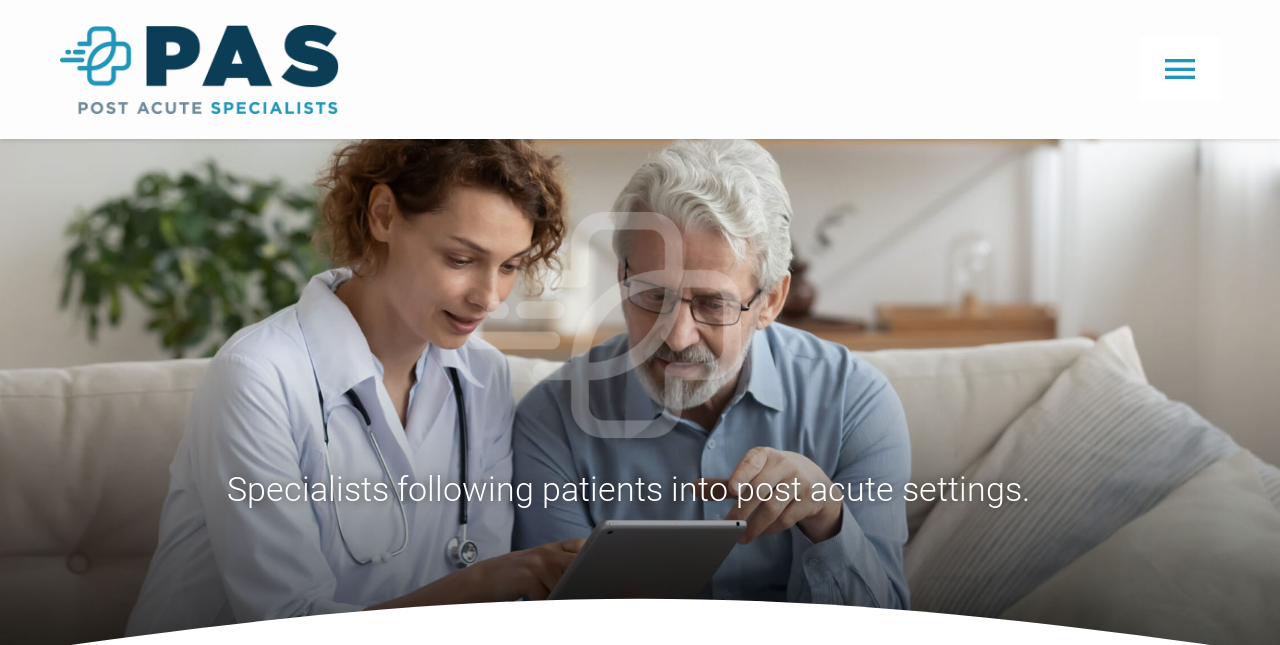Predict the bounding box coordinates of the area that should be clicked to accomplish the following instruction: "Go to the HOME page". The bounding box coordinates should consist of four float numbers between 0 and 1, i.e., [left, top, right, bottom].

[0.0, 0.18, 1.0, 0.281]